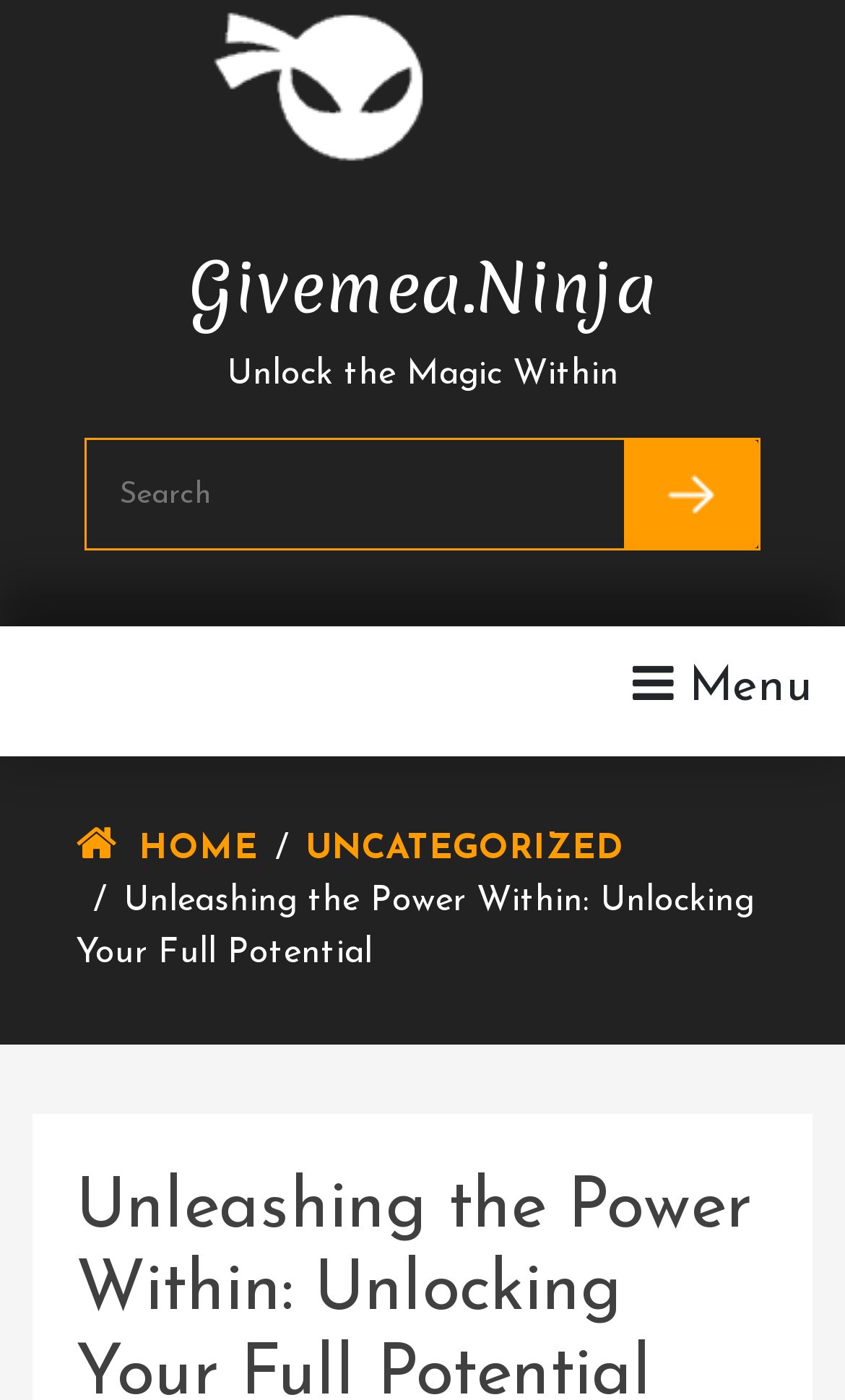Respond with a single word or phrase for the following question: 
What is the text above the search bar?

Unlock the Magic Within